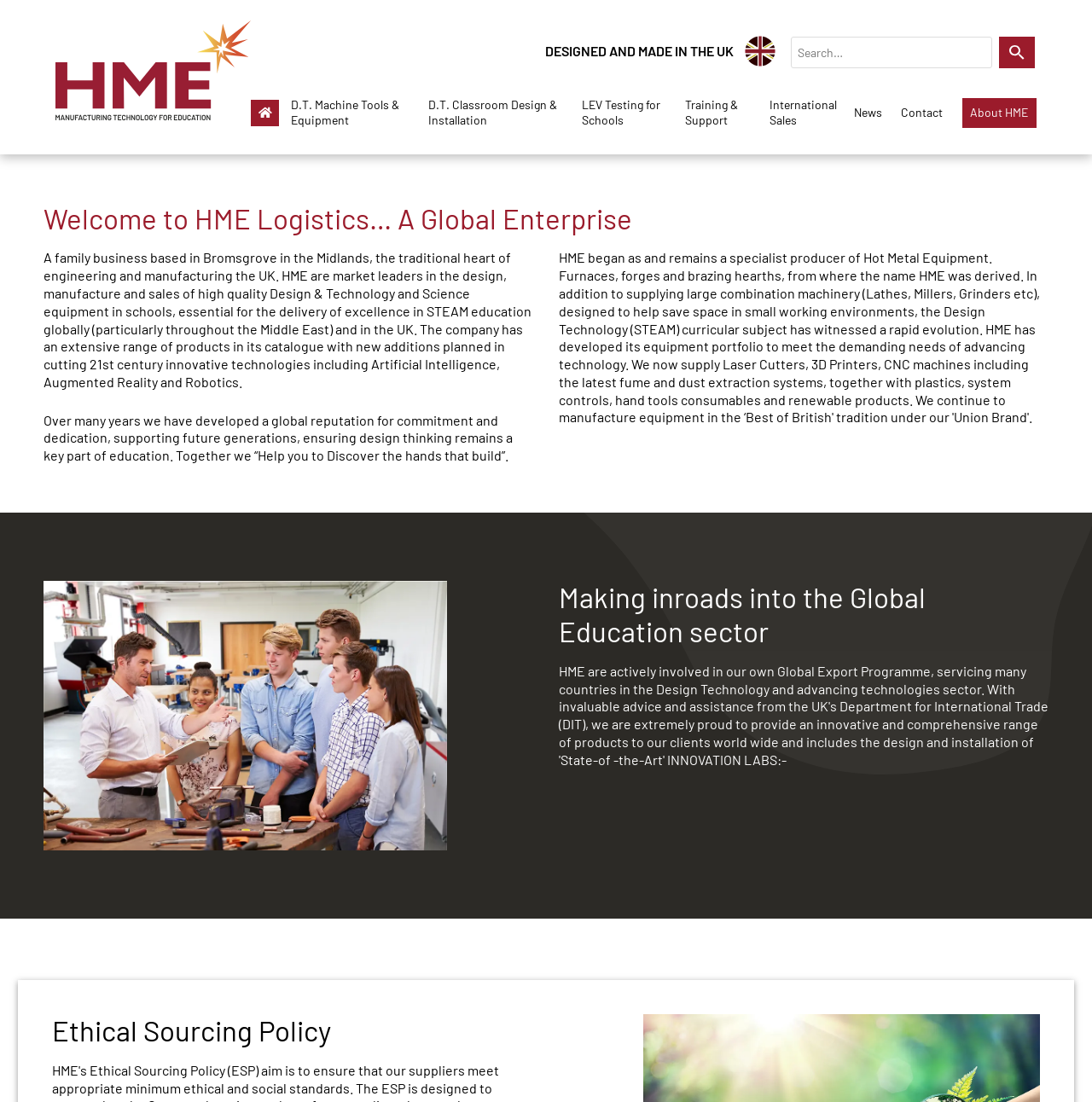What is the topic of the second heading on the page?
Based on the image, provide a one-word or brief-phrase response.

Global Education sector